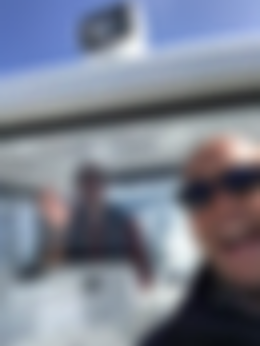Refer to the image and offer a detailed explanation in response to the question: What is the setting of the image?

The image features a sunny day, which suggests it is being taken outside. The presence of a boat and water in the background further supports the idea that the setting is outdoor, likely on a lake or ocean.